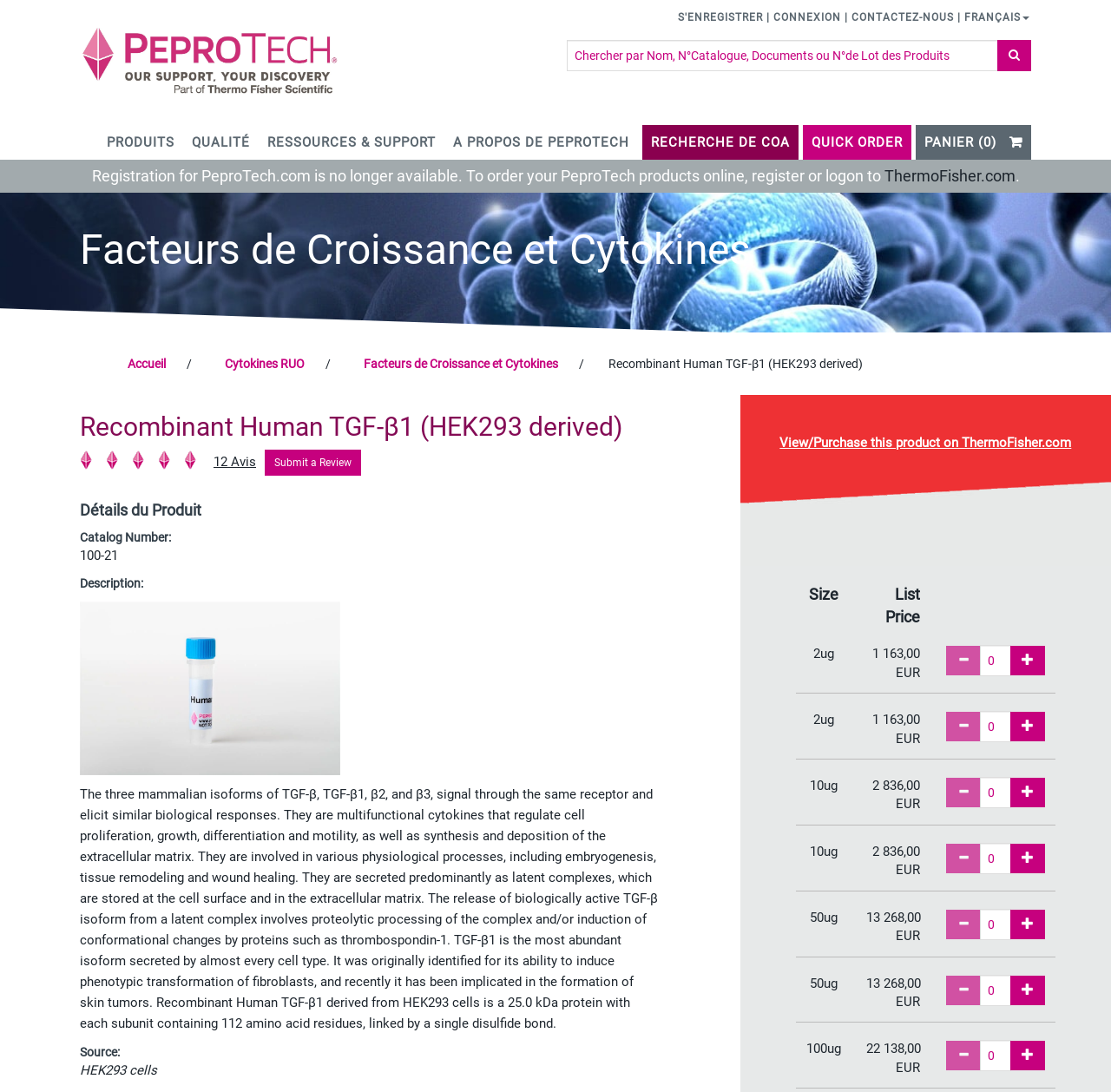What is the function of the '+' button?
Provide a detailed answer to the question, using the image to inform your response.

The '+' button is located next to the quantity textbox and is used to increase the quantity of the product. This can be inferred from its position and the presence of a '-' button, which is used to decrease the quantity.